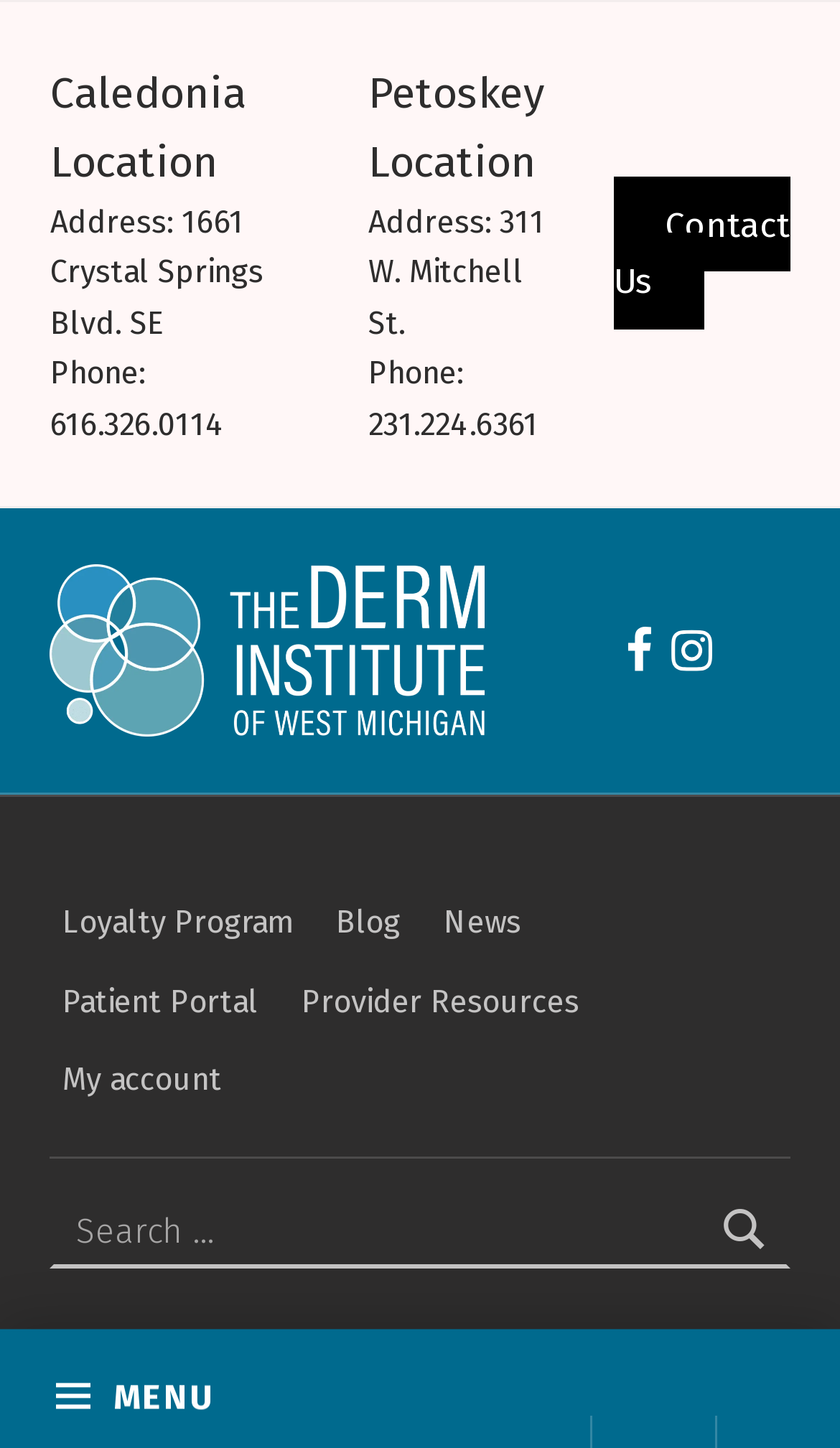What is the purpose of the search box?
Based on the image, give a one-word or short phrase answer.

To search for information